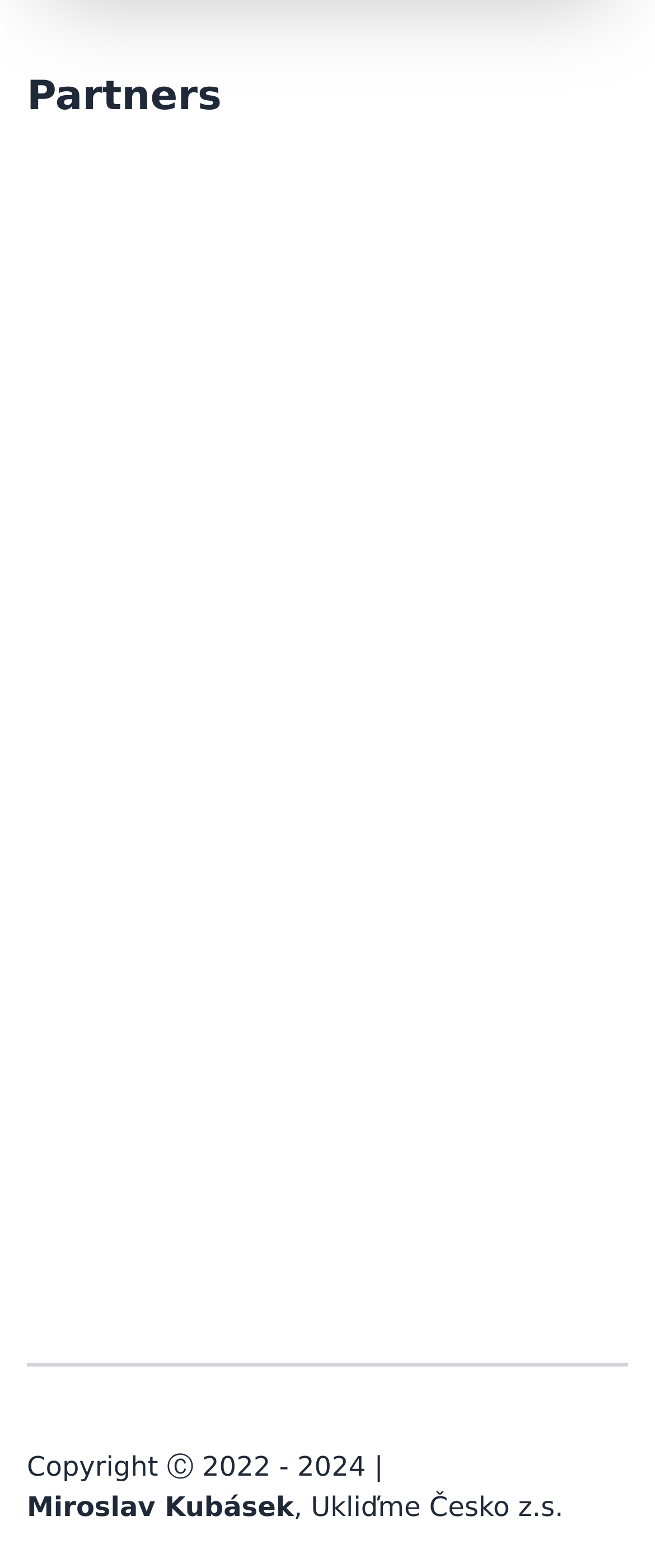Analyze the image and answer the question with as much detail as possible: 
What is the main heading of the webpage?

The main heading of the webpage is 'Partners' which is indicated by the heading element with the text 'Partners' at the top of the webpage.